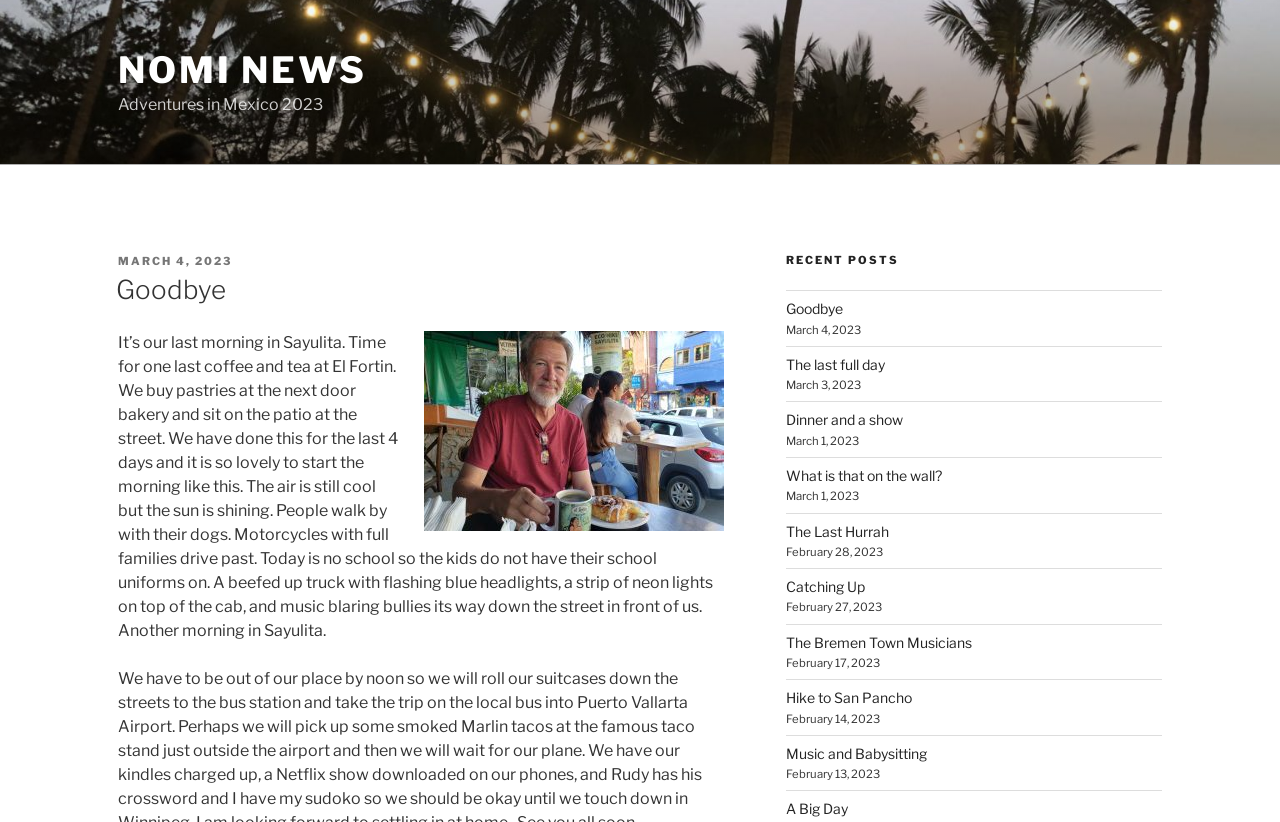Return the bounding box coordinates of the UI element that corresponds to this description: "The Bremen Town Musicians". The coordinates must be given as four float numbers in the range of 0 and 1, [left, top, right, bottom].

[0.614, 0.771, 0.76, 0.791]